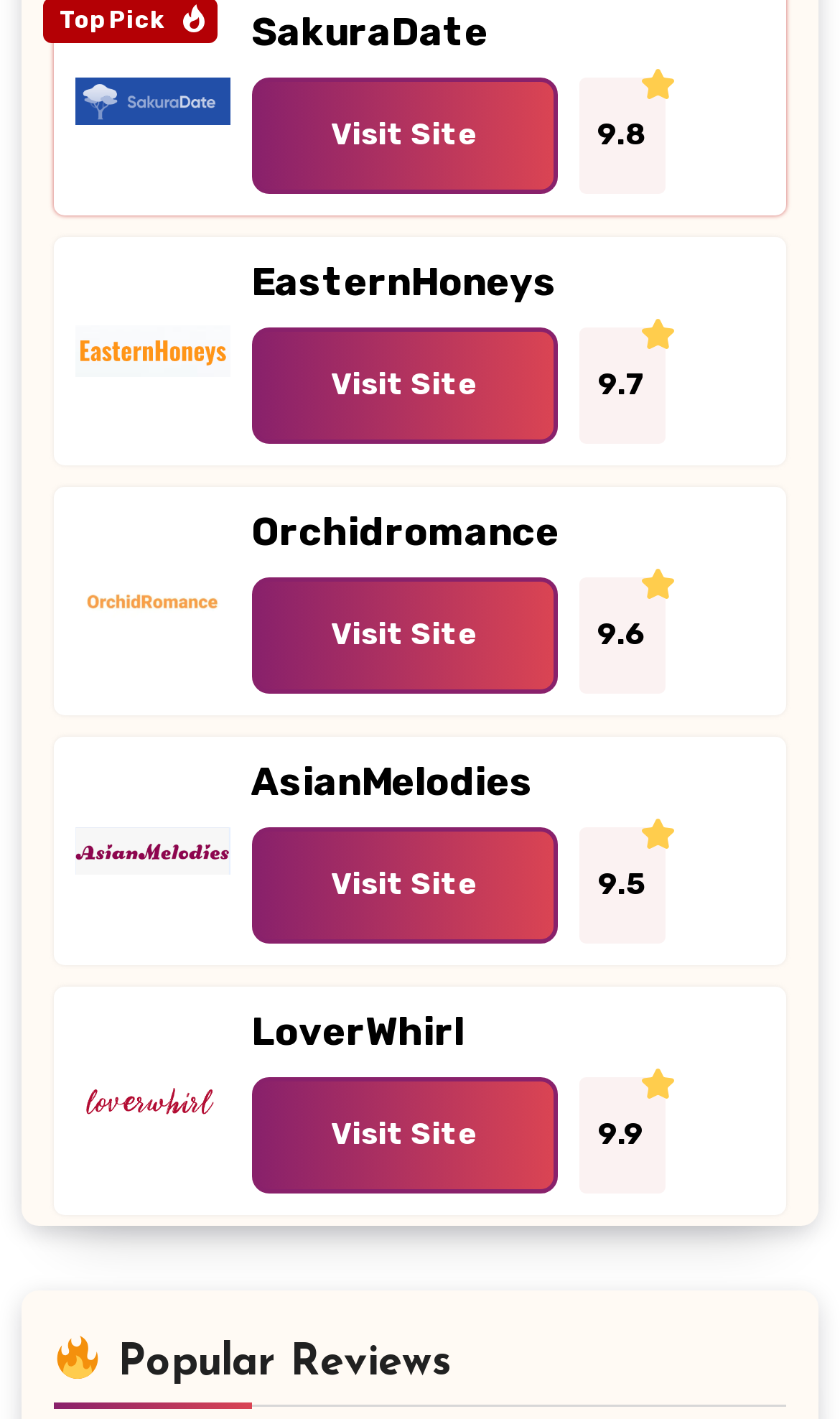Could you please study the image and provide a detailed answer to the question:
How many websites are listed on this page?

There are five websites listed on this page, each with a logo, a 'Visit Site' button, and a rating. The websites are SakuraDate, AEasternHoneys, Orchidromance, AsianMelodies, and LoverWhirl.